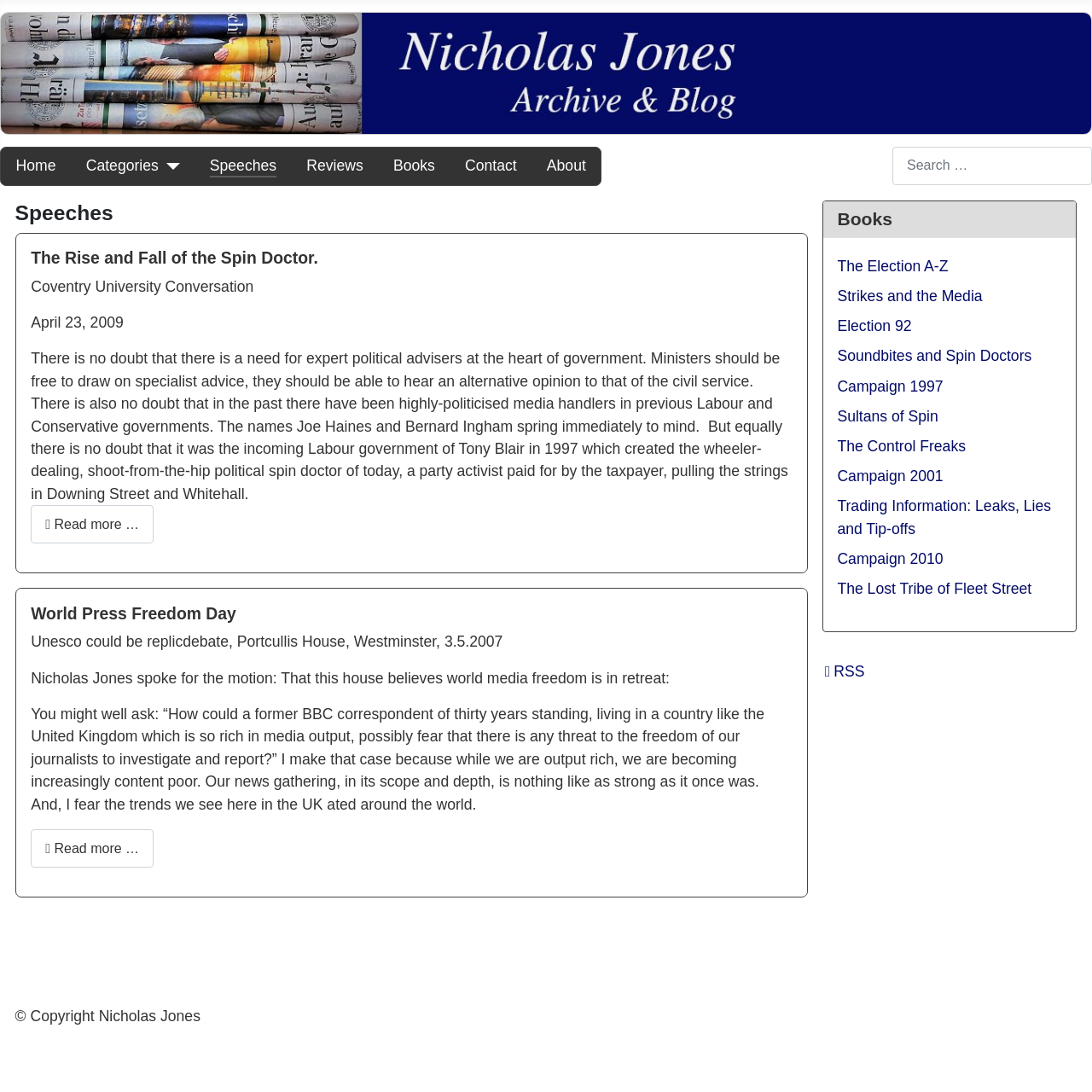Determine the bounding box coordinates of the target area to click to execute the following instruction: "Subscribe to the RSS feed."

[0.752, 0.607, 0.792, 0.623]